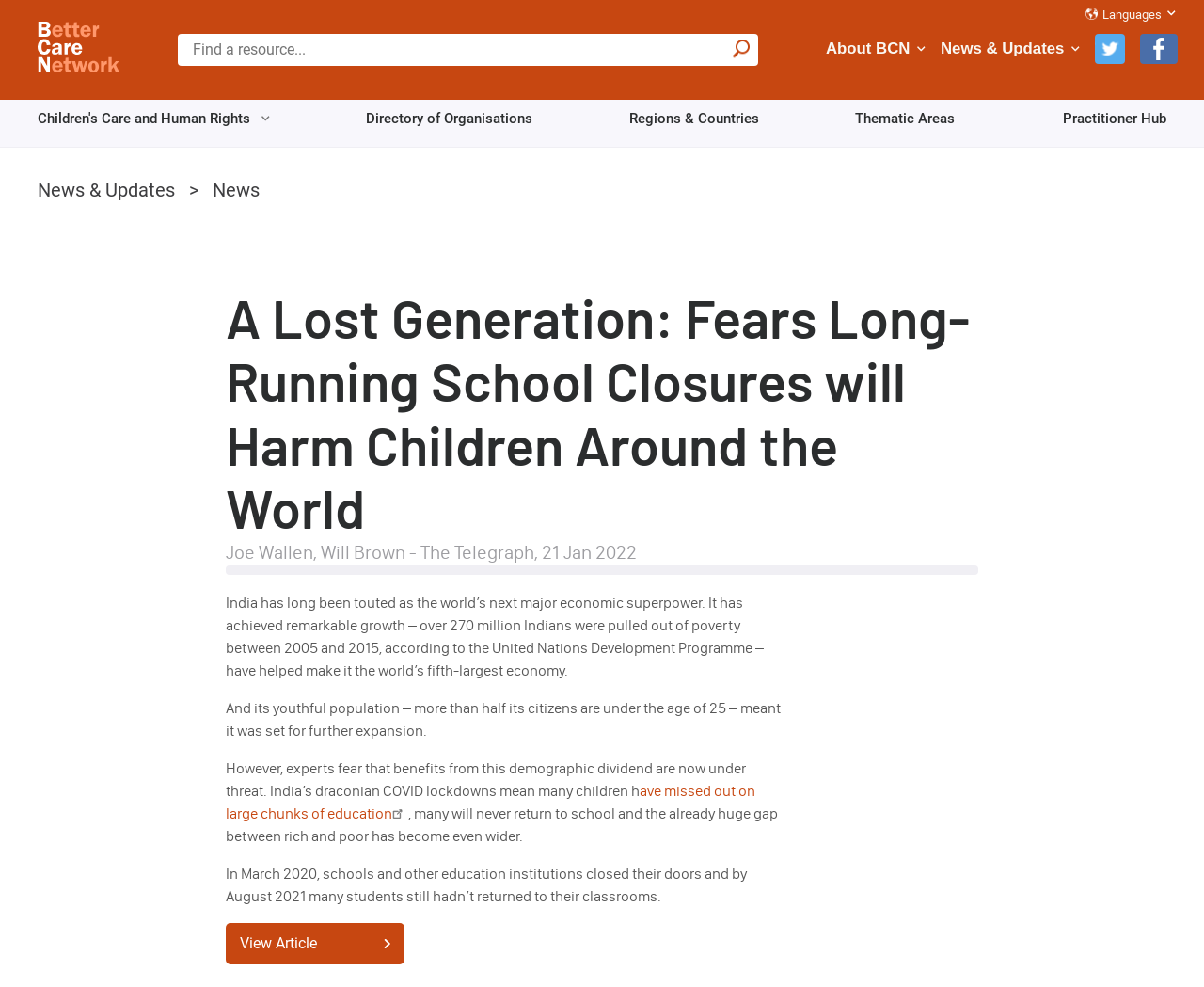Return the bounding box coordinates of the UI element that corresponds to this description: "Thematic Areas". The coordinates must be given as four float numbers in the range of 0 and 1, [left, top, right, bottom].

[0.71, 0.101, 0.803, 0.14]